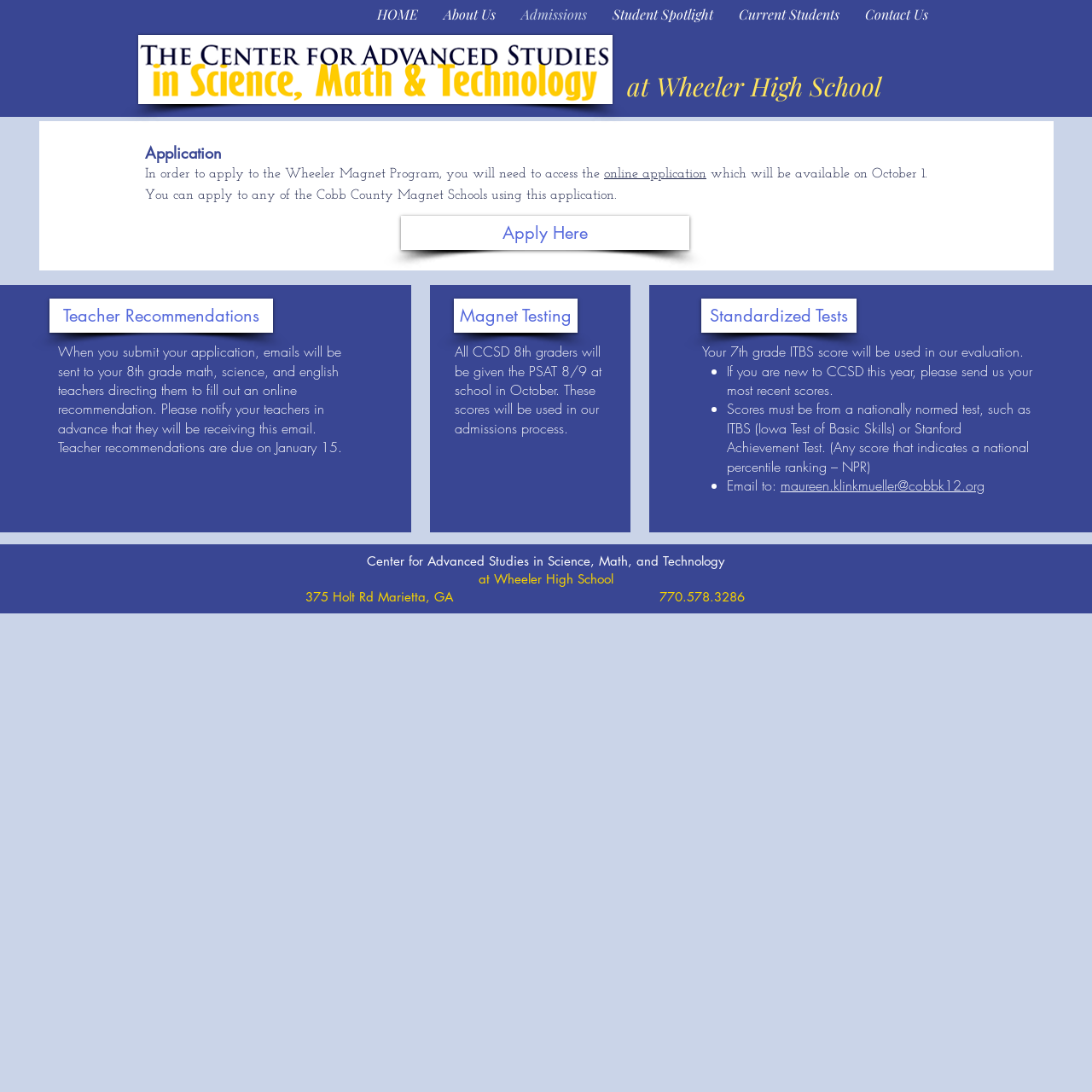Find the bounding box coordinates for the element described here: "About Us".

[0.395, 0.005, 0.466, 0.02]